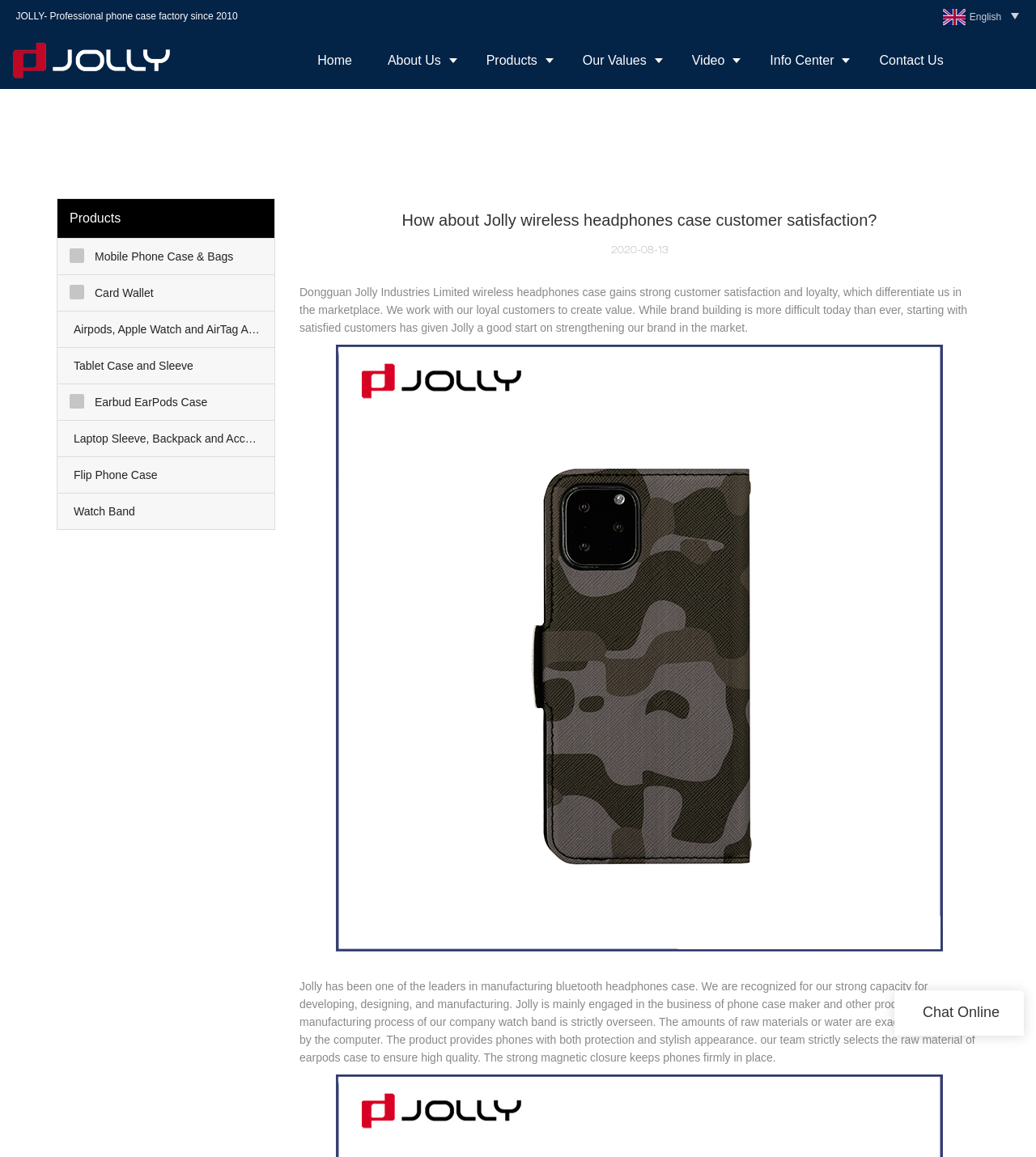Utilize the details in the image to thoroughly answer the following question: What is the date mentioned on the webpage?

The date '2020-08-13' is mentioned below the title 'How about Jolly wireless headphones case customer satisfaction?'.